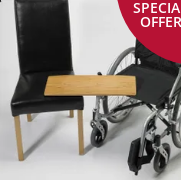What is highlighted in the corner of the image?
Refer to the image and provide a one-word or short phrase answer.

A 'SPECIAL OFFER'